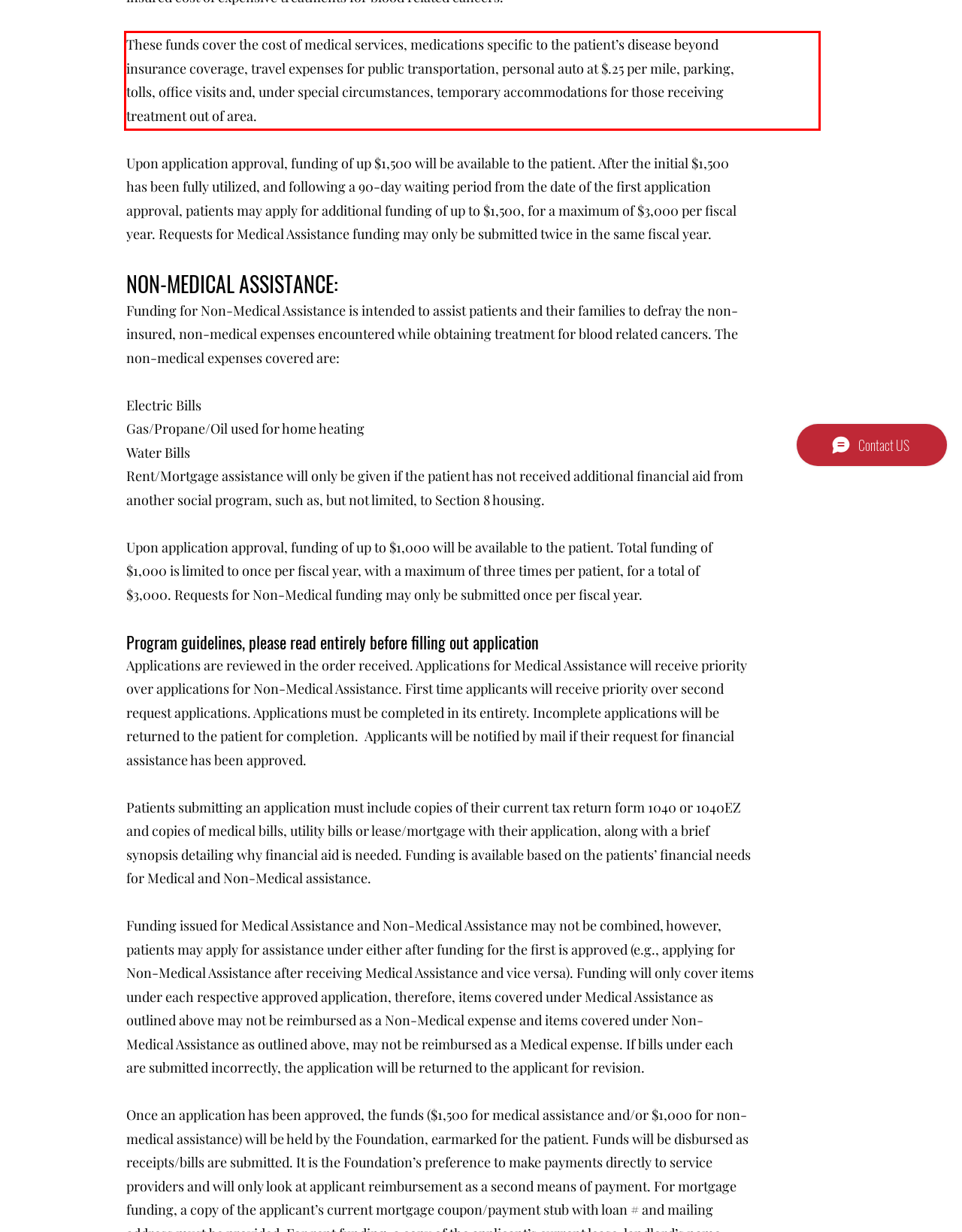From the provided screenshot, extract the text content that is enclosed within the red bounding box.

These funds cover the cost of medical services, medications specific to the patient’s disease beyond insurance coverage, travel expenses for public transportation, personal auto at $.25 per mile, parking, tolls, office visits and, under special circumstances, temporary accommodations for those receiving treatment out of area.